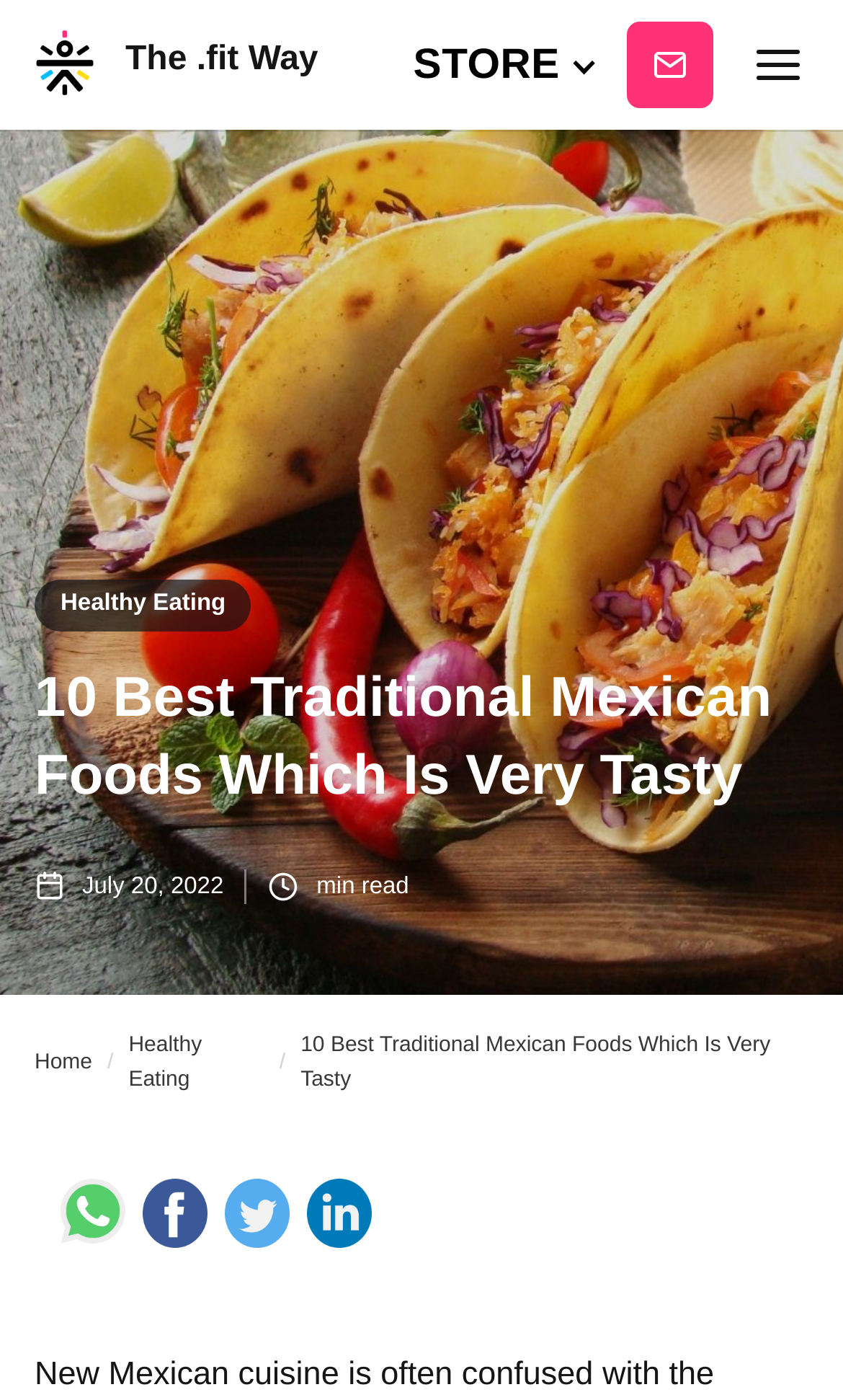Please find the bounding box coordinates for the clickable element needed to perform this instruction: "read about healthy eating".

[0.041, 0.414, 0.298, 0.451]